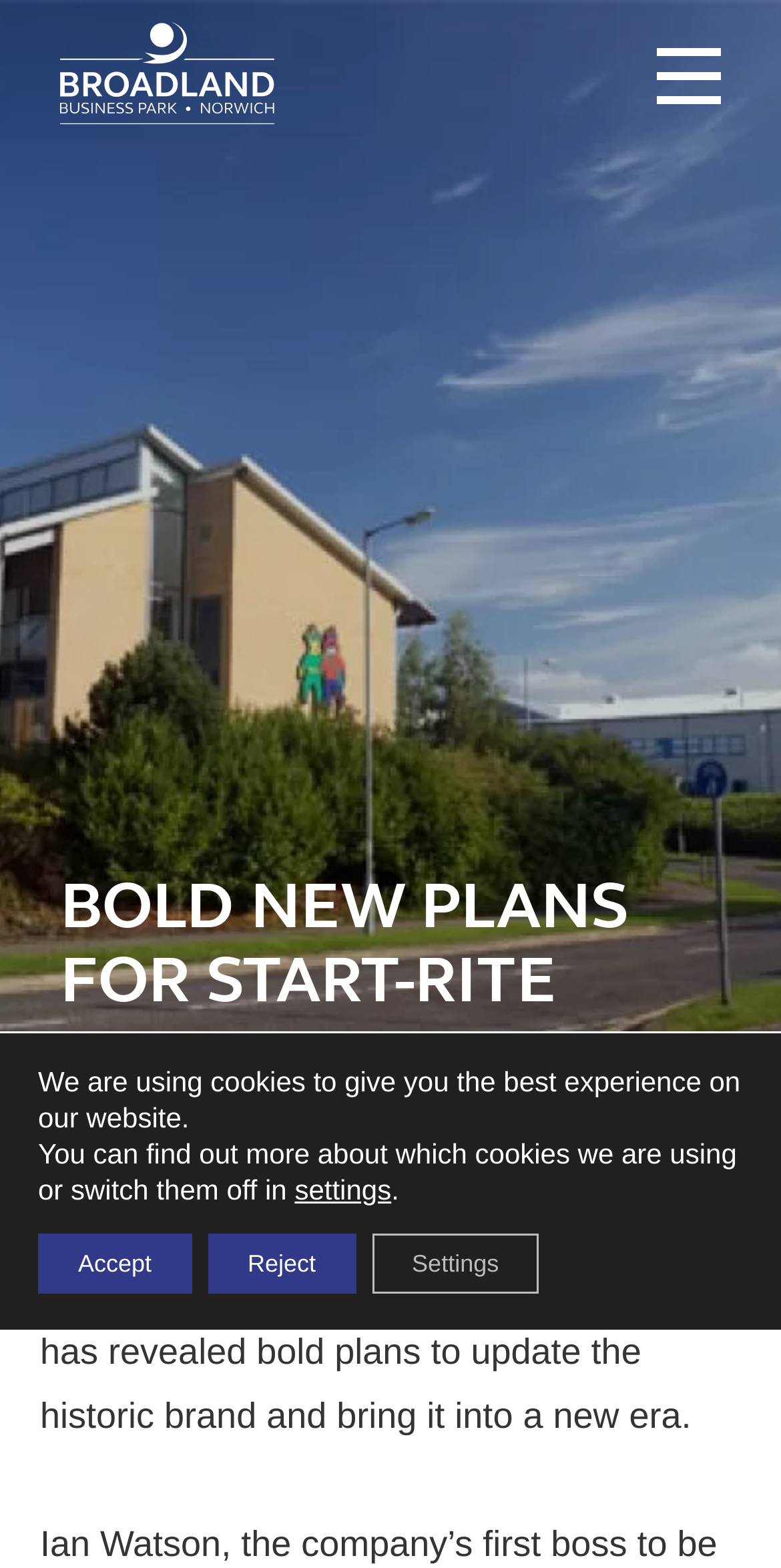What is the format of the webpage's main content?
Please provide a single word or phrase answer based on the image.

Text with an image